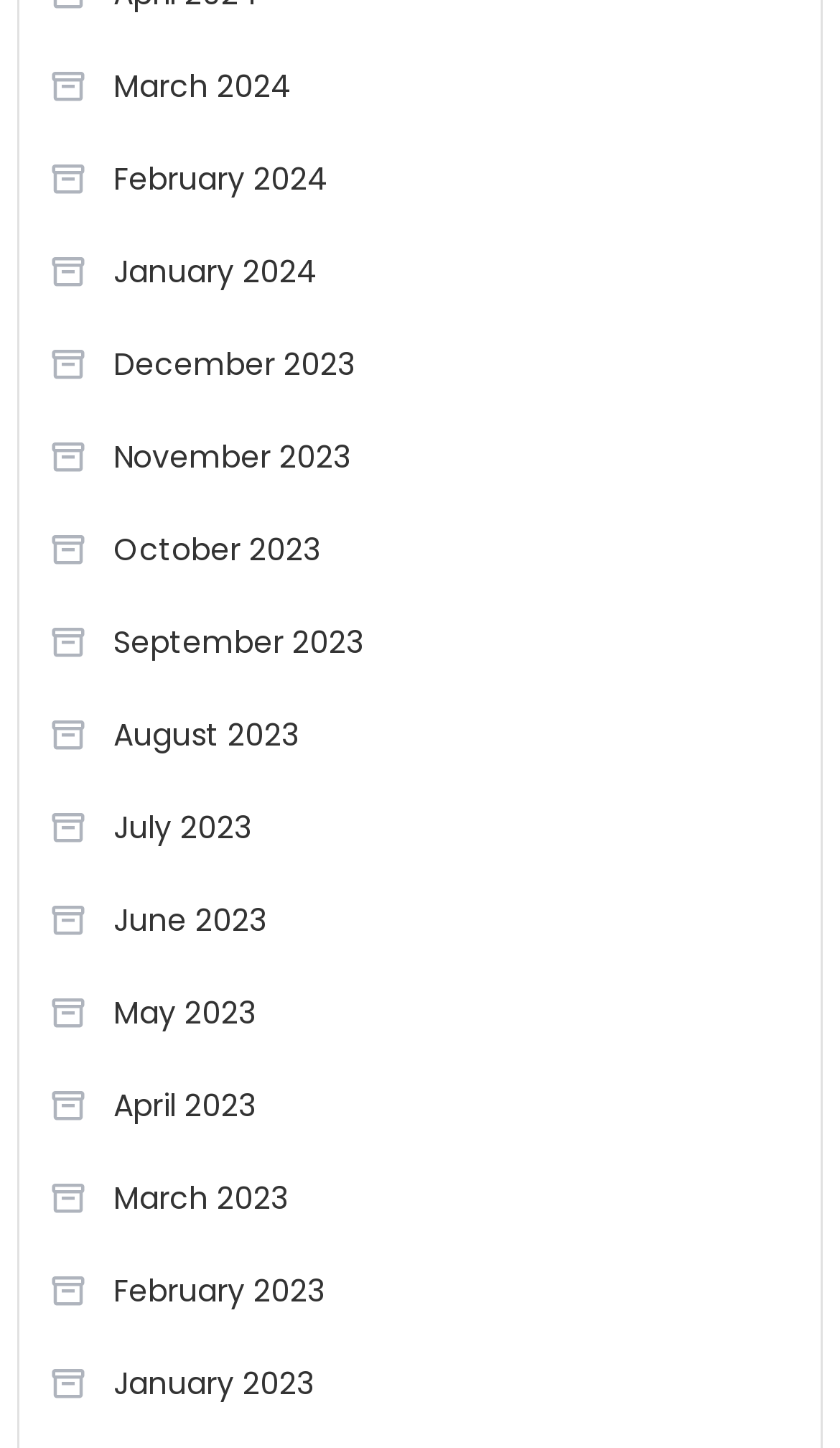Please locate the bounding box coordinates of the element that needs to be clicked to achieve the following instruction: "Go to February 2023". The coordinates should be four float numbers between 0 and 1, i.e., [left, top, right, bottom].

[0.058, 0.868, 0.387, 0.916]